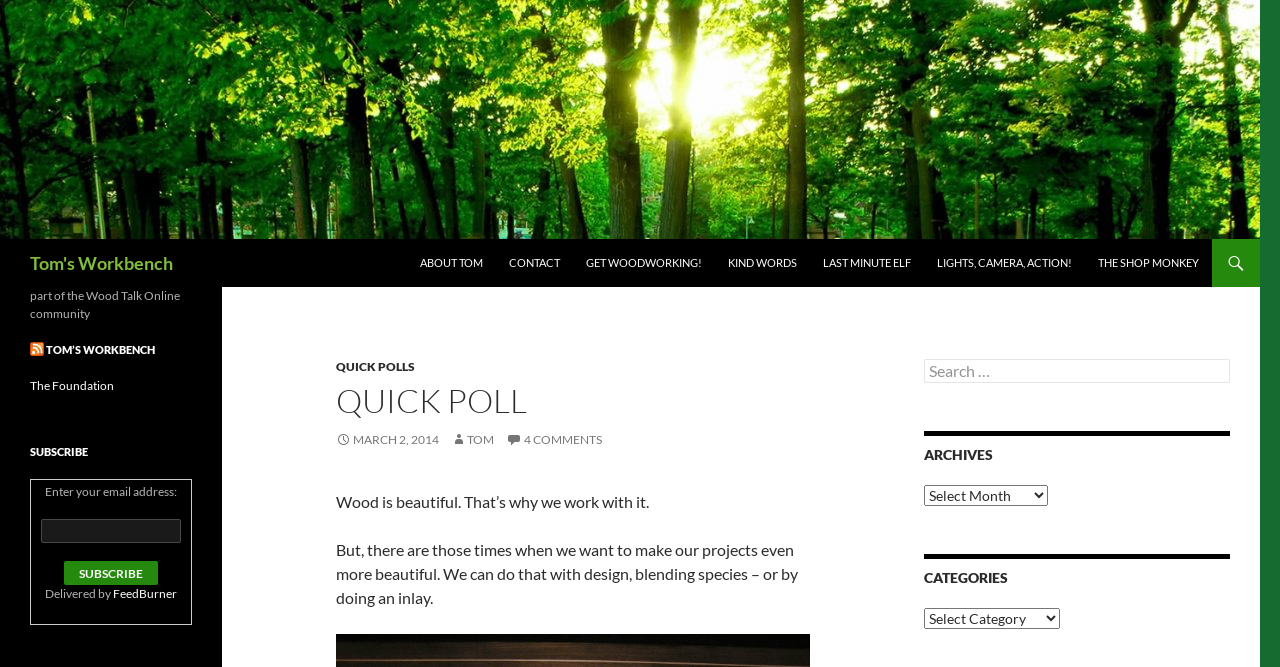Locate the bounding box coordinates of the clickable area to execute the instruction: "Read about the author". Provide the coordinates as four float numbers between 0 and 1, represented as [left, top, right, bottom].

[0.319, 0.358, 0.387, 0.43]